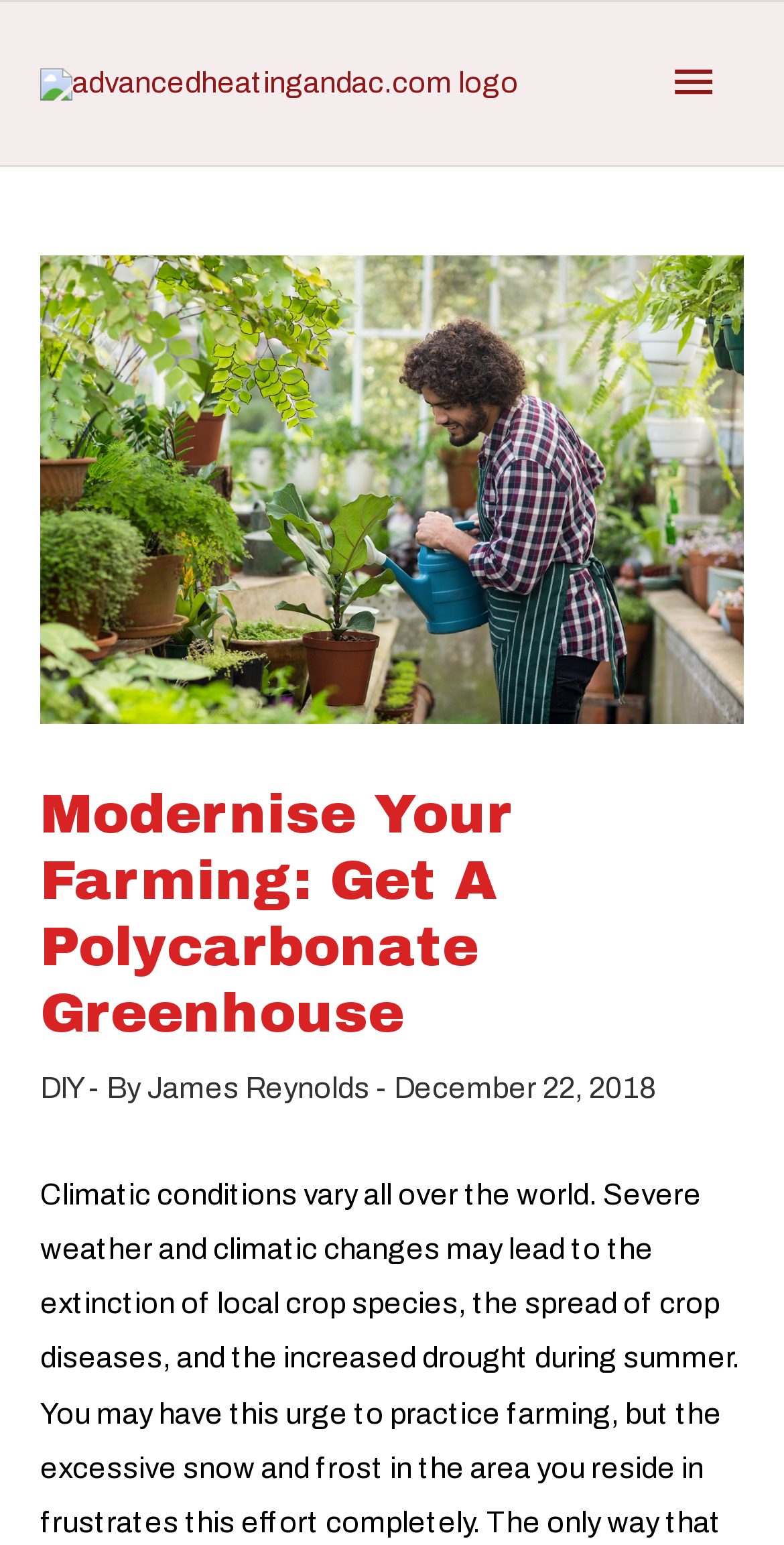Please determine and provide the text content of the webpage's heading.

Modernise Your Farming: Get A Polycarbonate Greenhouse